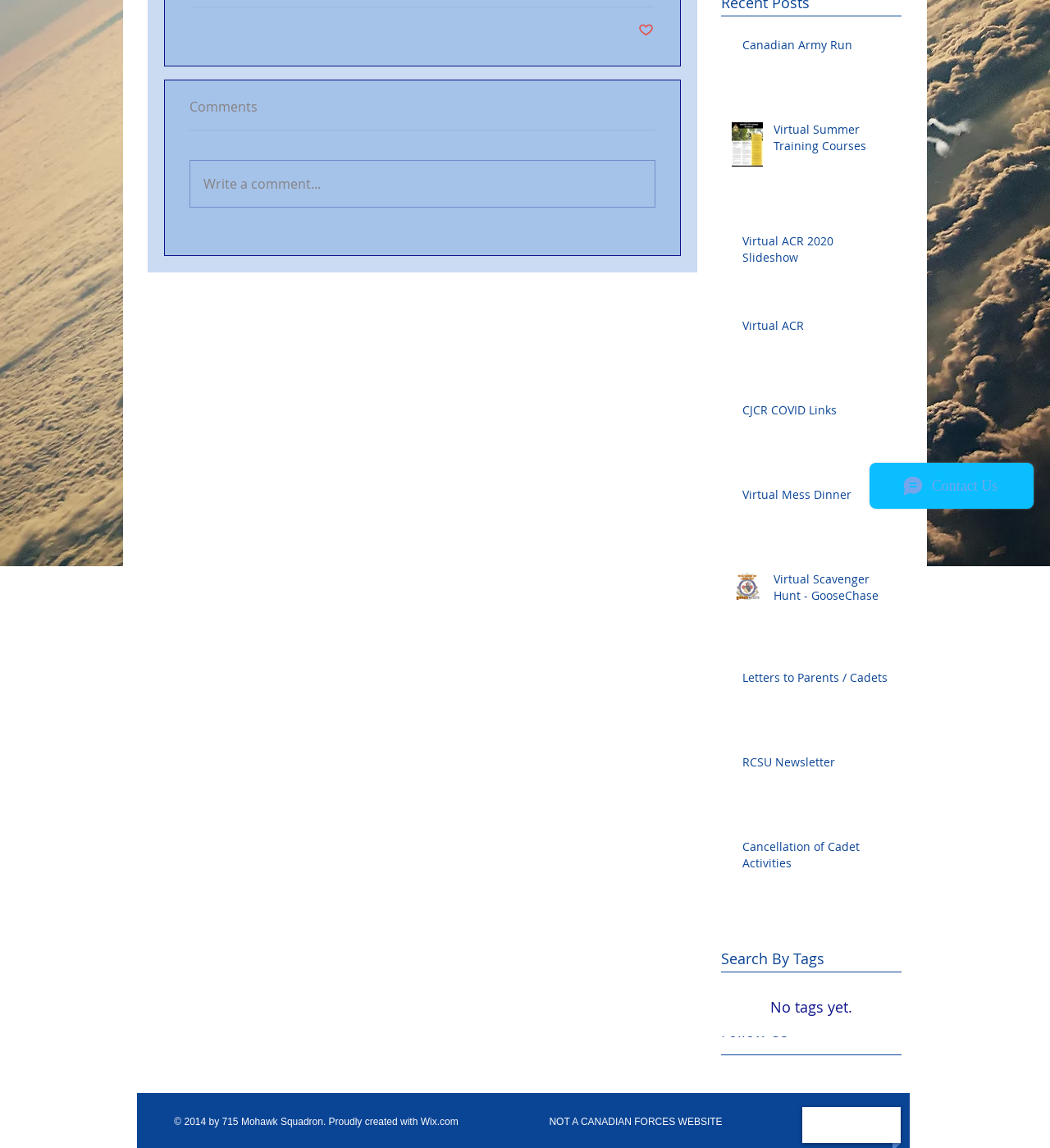Locate the UI element described as follows: "Virtual Scavenger Hunt - GooseChase". Return the bounding box coordinates as four float numbers between 0 and 1 in the order [left, top, right, bottom].

[0.737, 0.498, 0.849, 0.531]